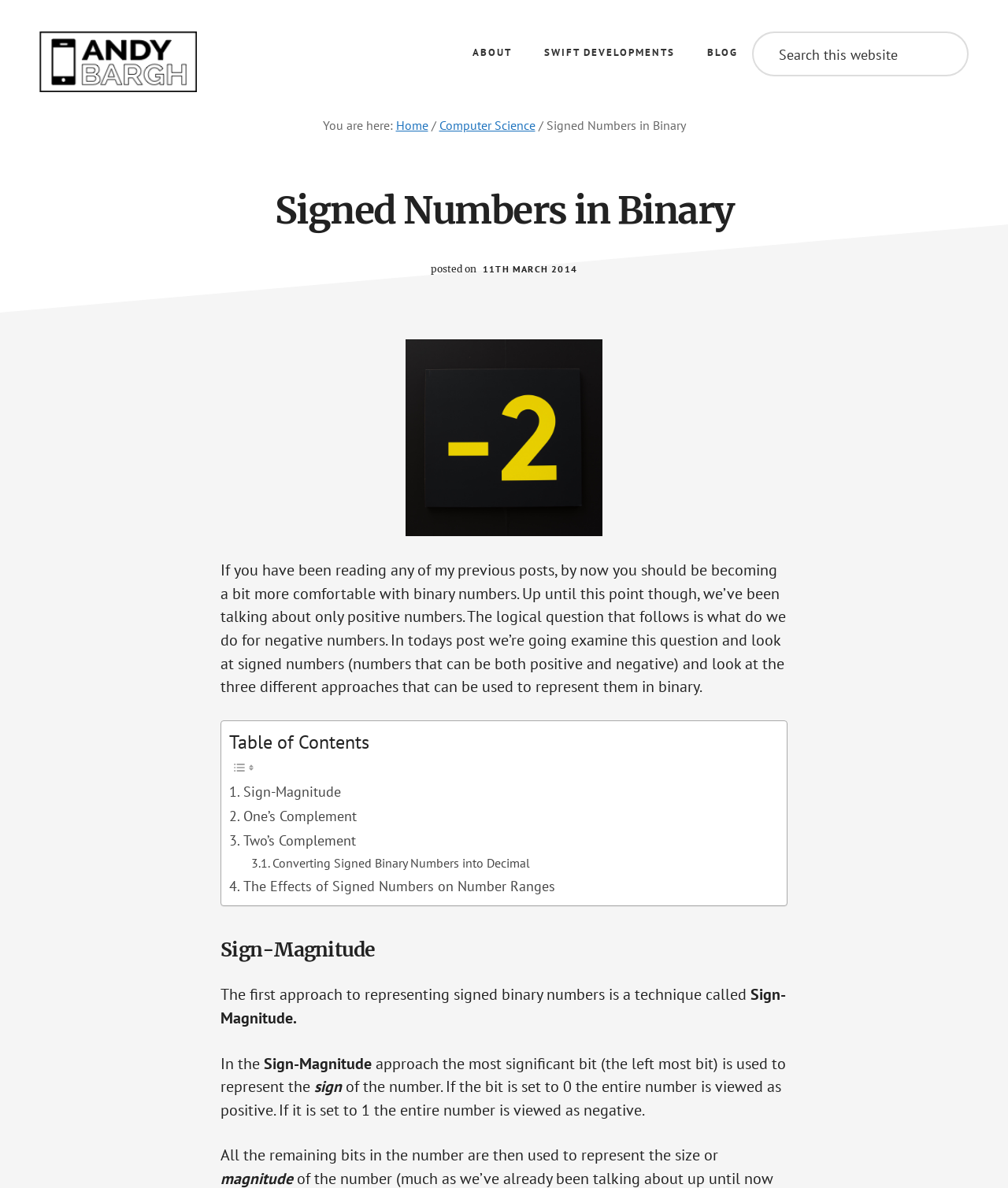What is the date of the current post?
By examining the image, provide a one-word or phrase answer.

11TH MARCH 2014